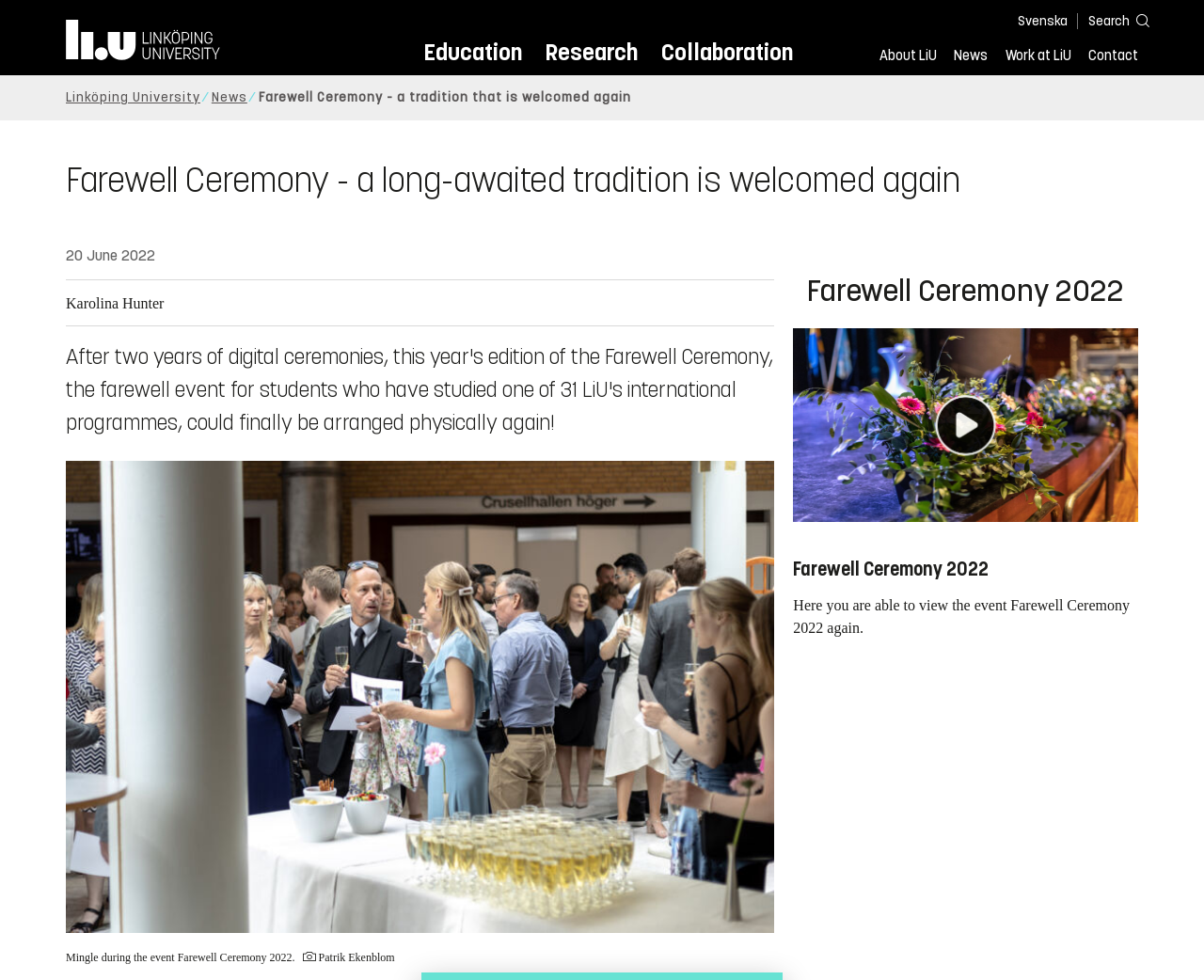Respond to the question below with a single word or phrase: What is the event shown in the image?

Farewell Ceremony 2022